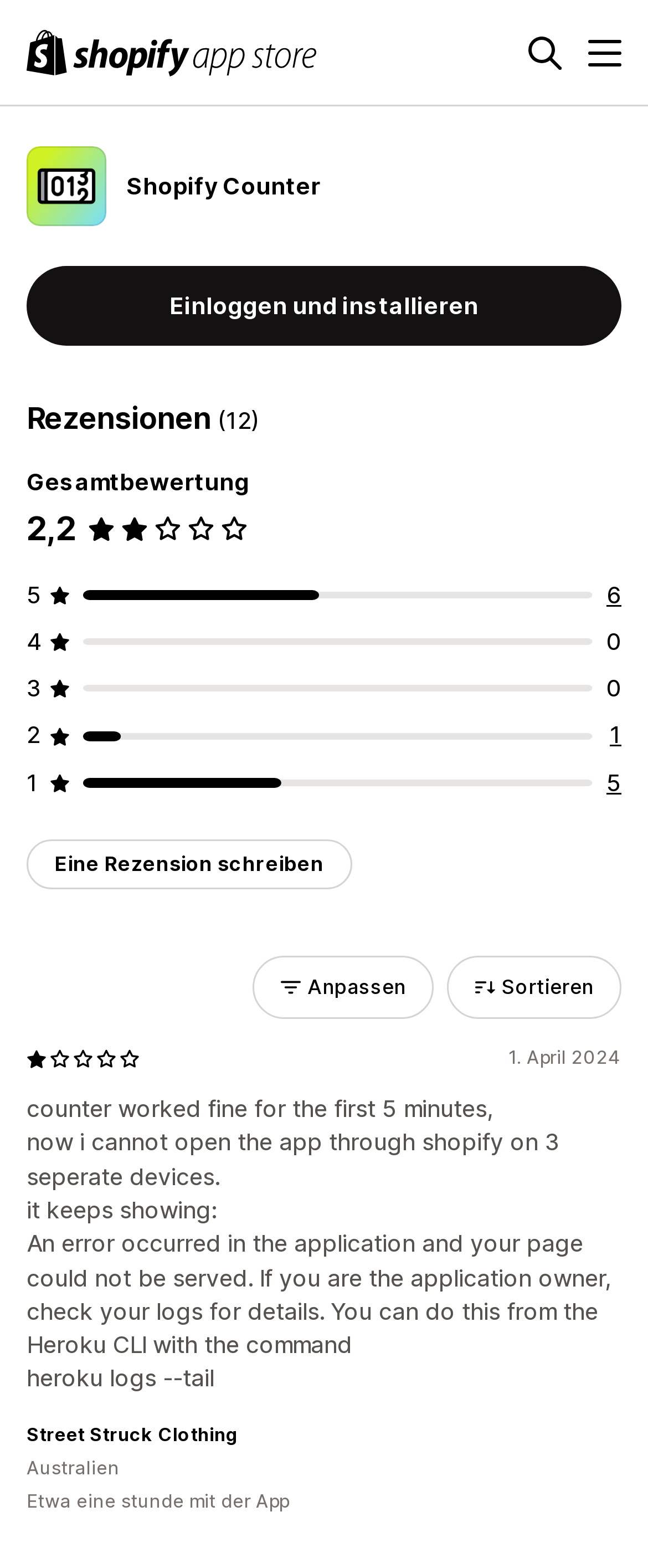How many reviews are there in total?
Please provide a comprehensive answer to the question based on the webpage screenshot.

I counted the number of reviews by looking at the heading 'Rezensionen (12)' which indicates that there are 12 reviews in total.